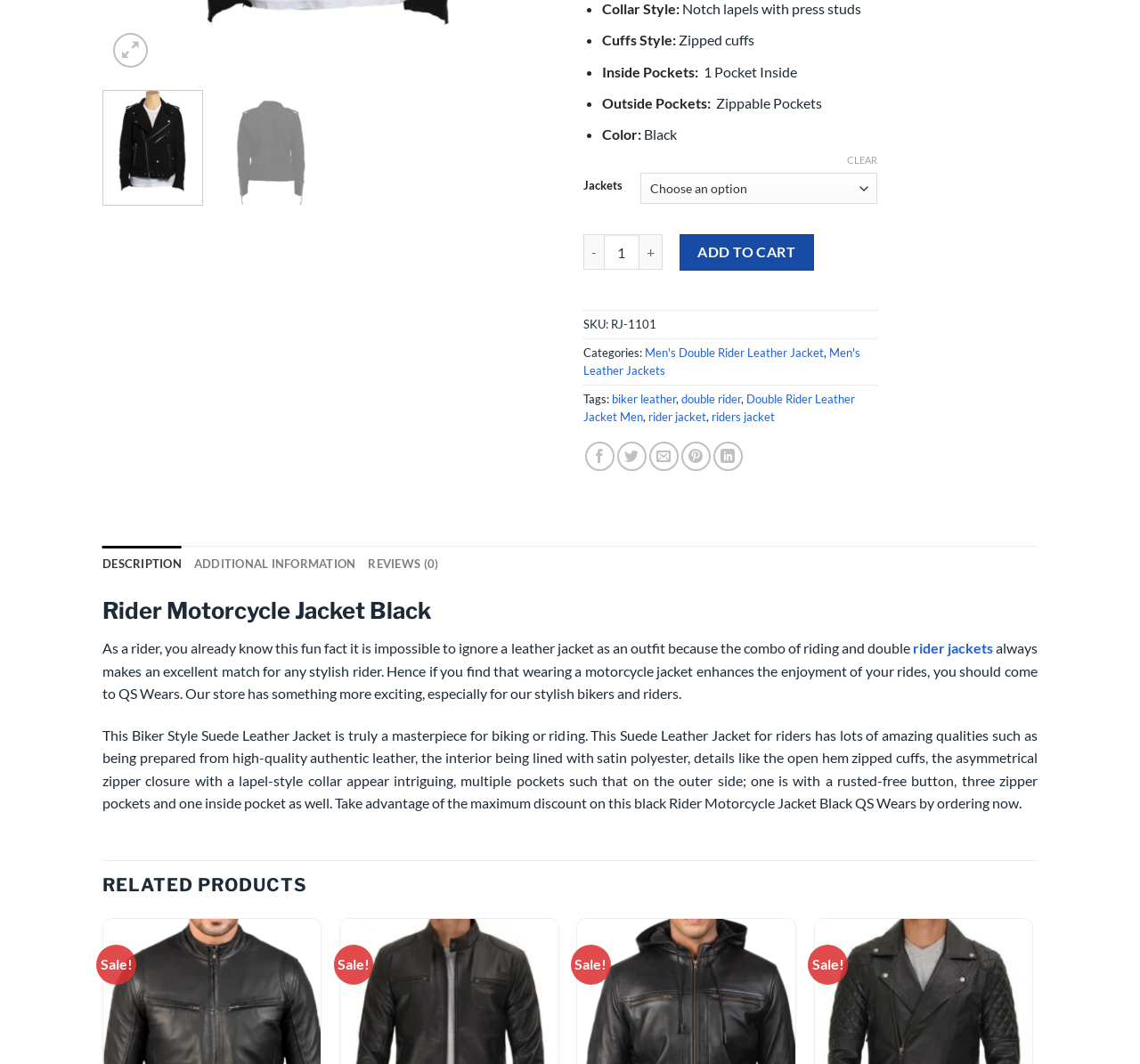Using the given description, provide the bounding box coordinates formatted as (top-left x, top-left y, bottom-right x, bottom-right y), with all values being floating point numbers between 0 and 1. Description: Team

None